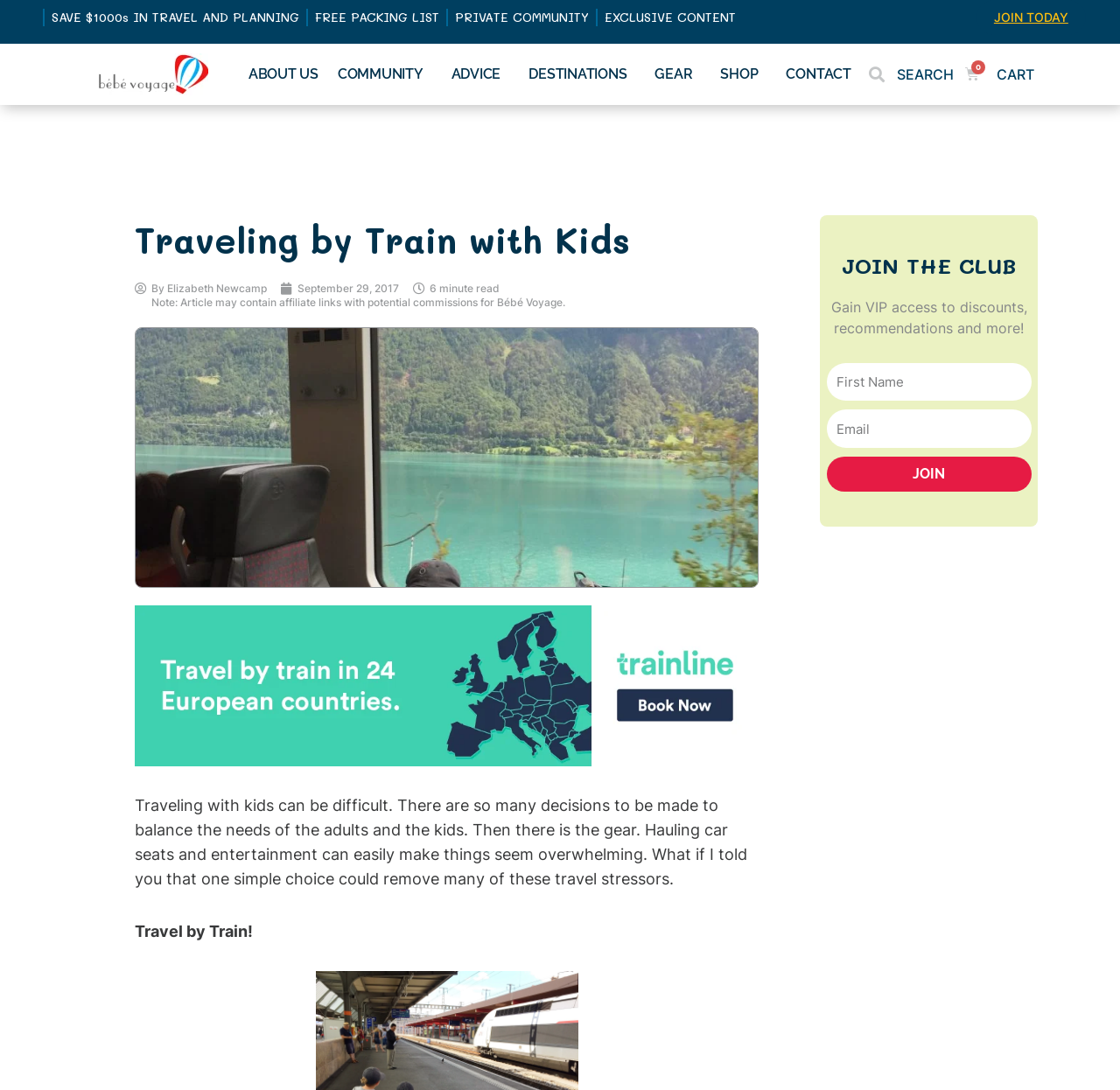Can you specify the bounding box coordinates of the area that needs to be clicked to fulfill the following instruction: "Join the club"?

[0.738, 0.419, 0.921, 0.451]